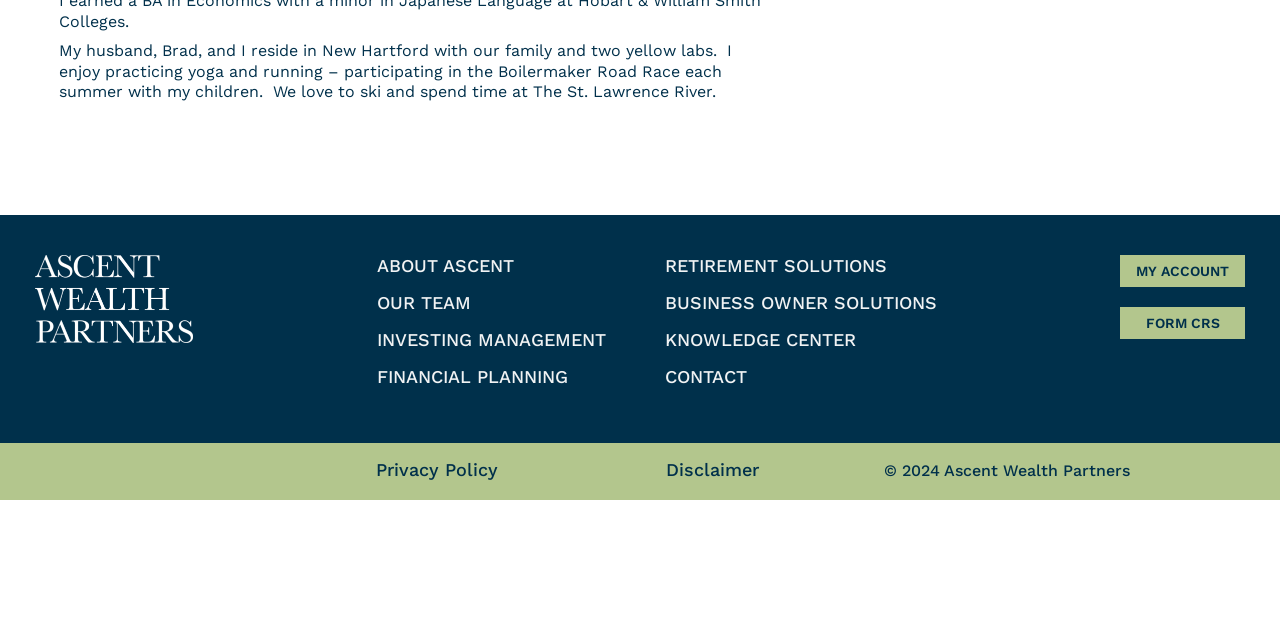Determine the bounding box coordinates of the UI element described by: "Contact".

[0.519, 0.572, 0.583, 0.605]